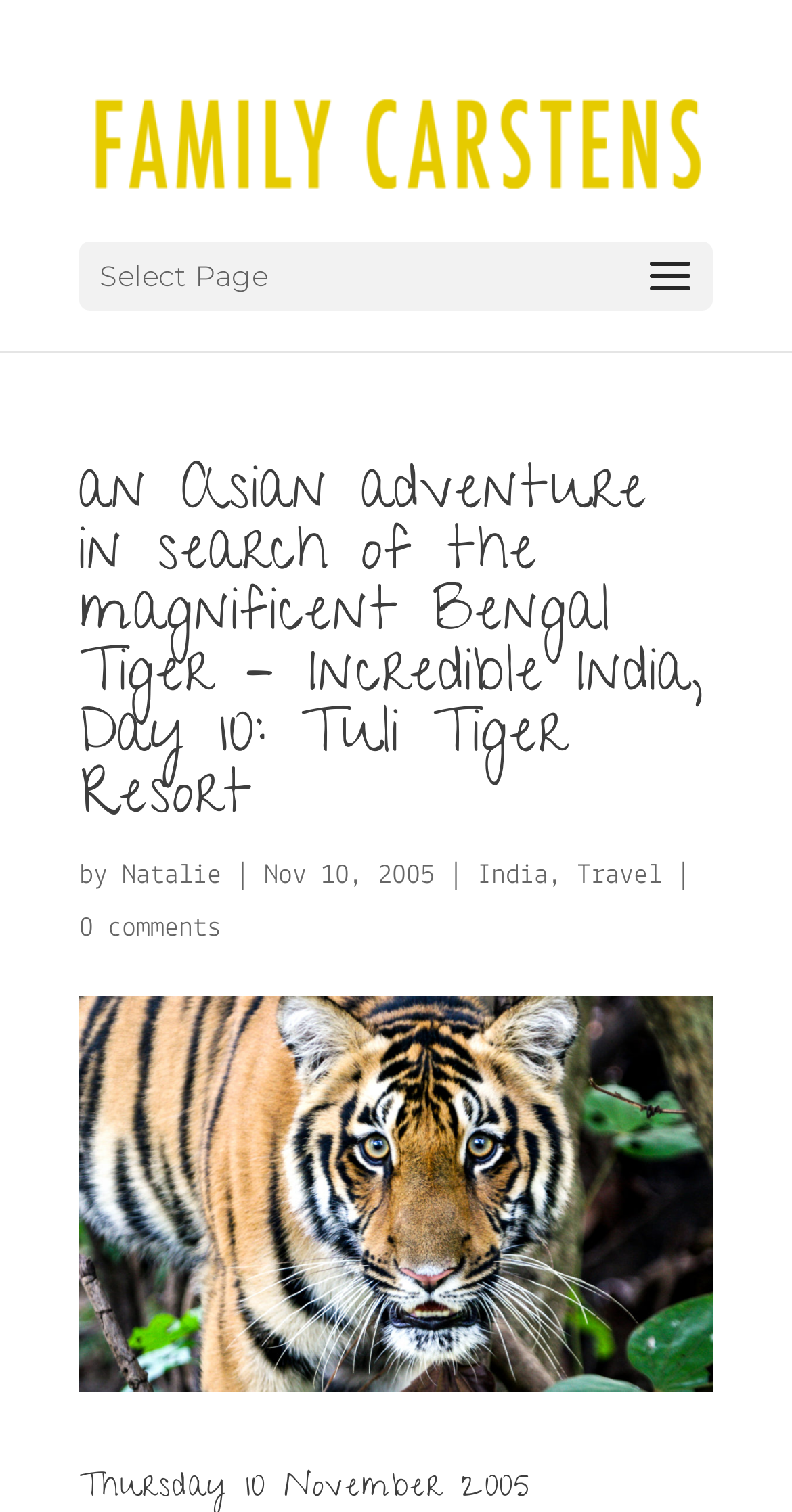Write a detailed summary of the webpage.

The webpage appears to be a blog post about an Asian adventure in search of the Bengal Tiger, specifically on Day 10 at the Tuli Tiger Resort in India. 

At the top of the page, there is a logo or icon of "CARSTENS.ME" accompanied by a link to the same website. Below this, there is a dropdown menu labeled "Select Page". 

The main title of the blog post, "an Asian adventure in search of the magnificent Bengal Tiger – Incredible India, Day 10: Tuli Tiger Resort", is prominently displayed in the middle of the page. 

Underneath the title, there is a byline that reads "by Natalie" along with the date "Nov 10, 2005". To the right of the byline, there are links to categories labeled "India" and "Travel", separated by vertical lines. 

Further down, there is a link to "0 comments", indicating that there are no comments on this blog post. 

At the very bottom of the page, there is a heading that displays the date "Thursday 10 November 2005".